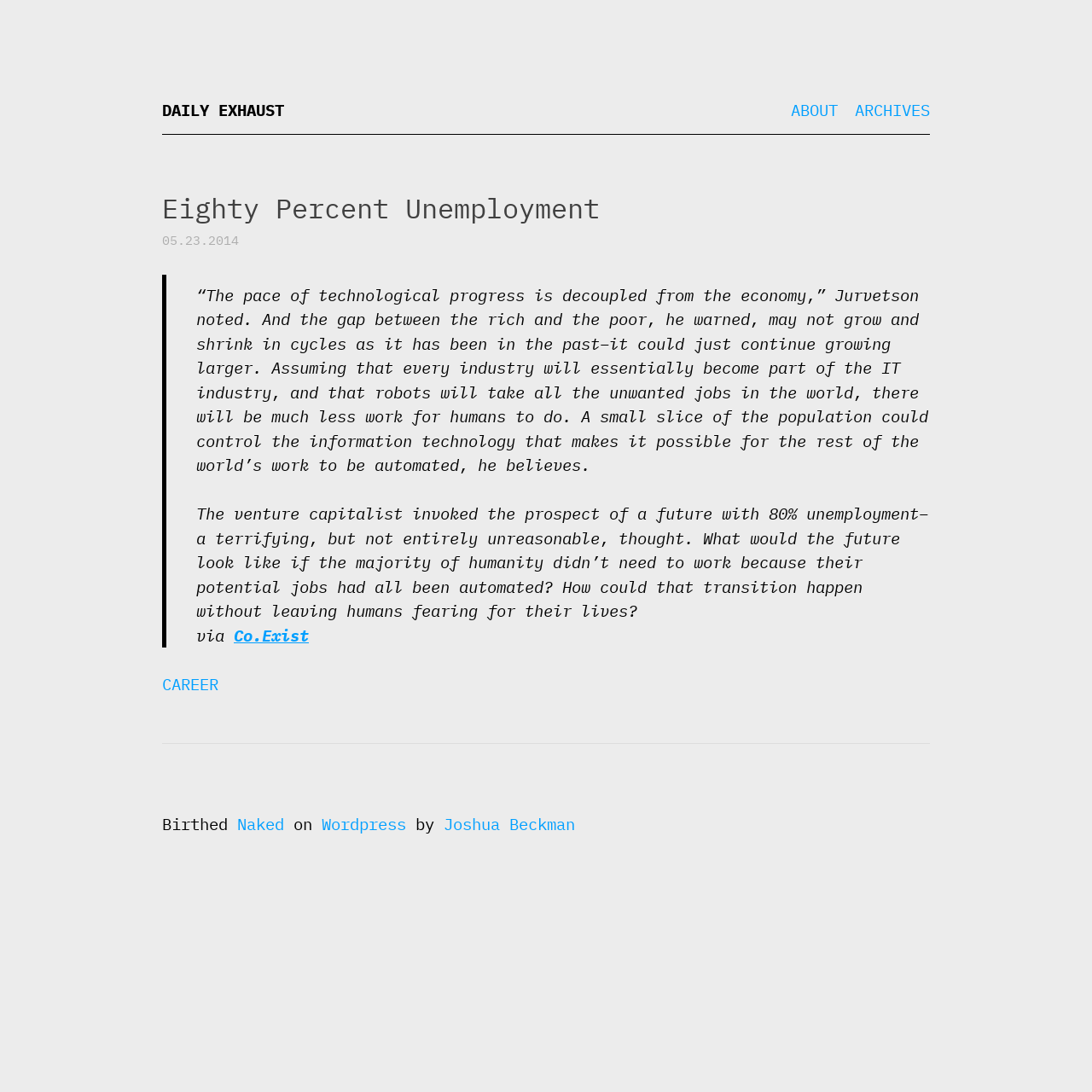Please provide a comprehensive response to the question below by analyzing the image: 
What is the name of the author of this website?

I found the name of the author by looking at the link element with the text 'Joshua Beckman' which is a child of the contentinfo element.